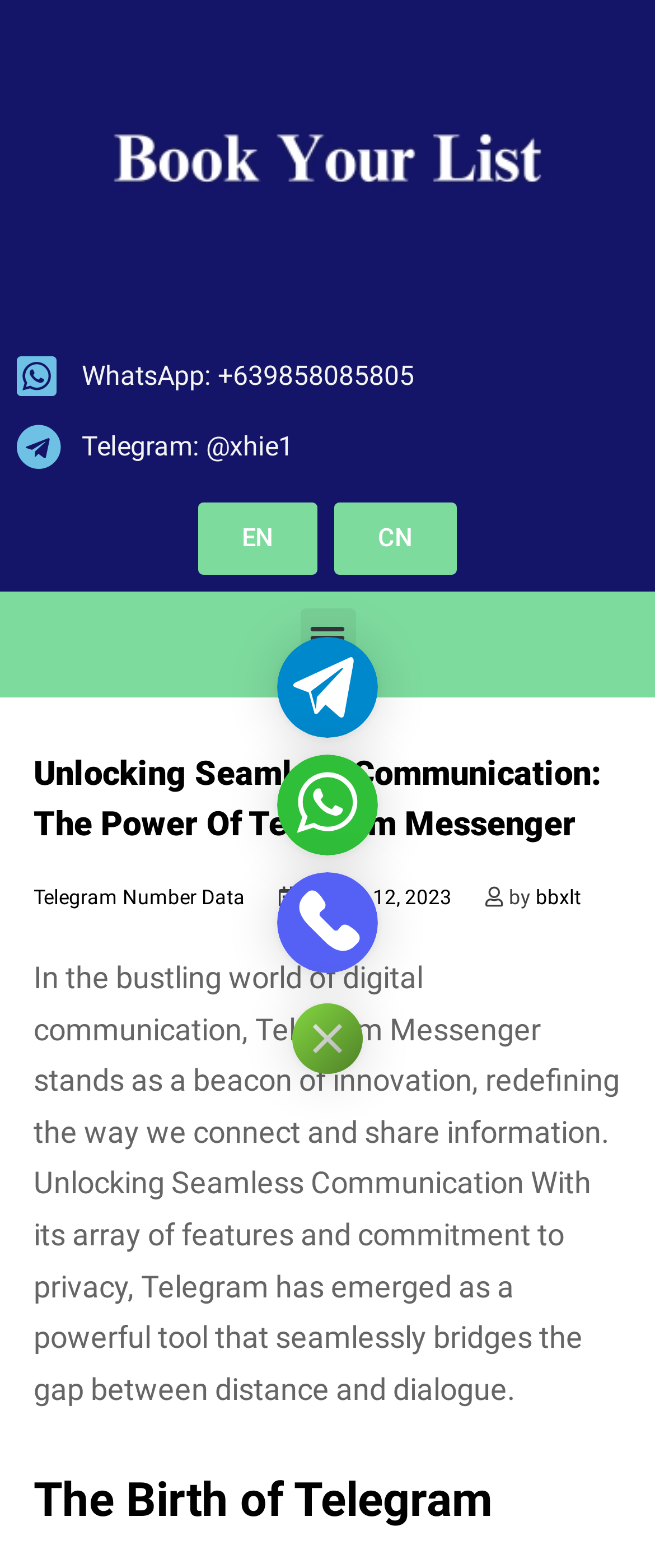Locate the UI element described as follows: "title="Tweet"". Return the bounding box coordinates as four float numbers between 0 and 1 in the order [left, top, right, bottom].

None